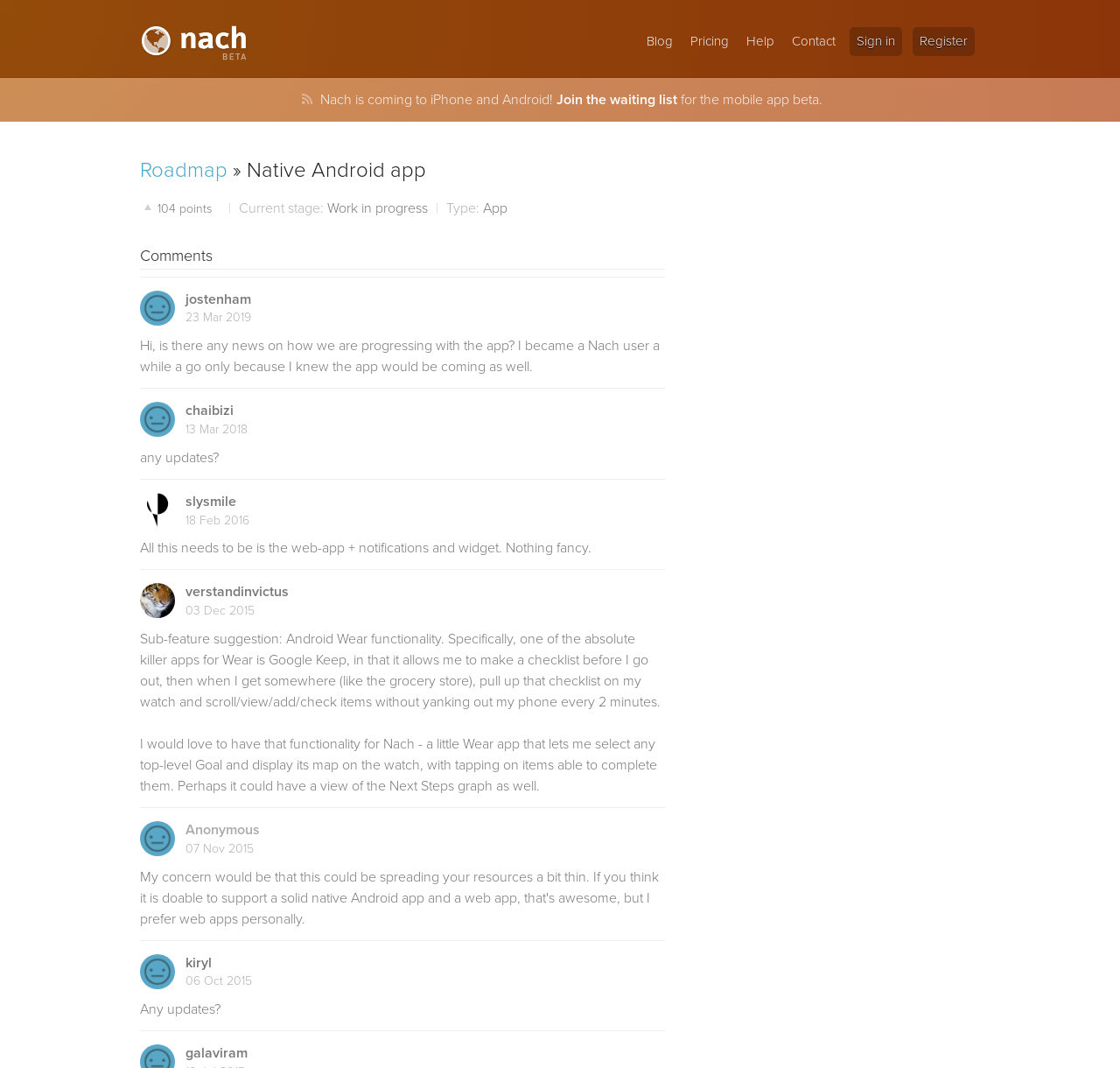What is the current stage of the Native Android app?
Based on the screenshot, provide your answer in one word or phrase.

Work in progress